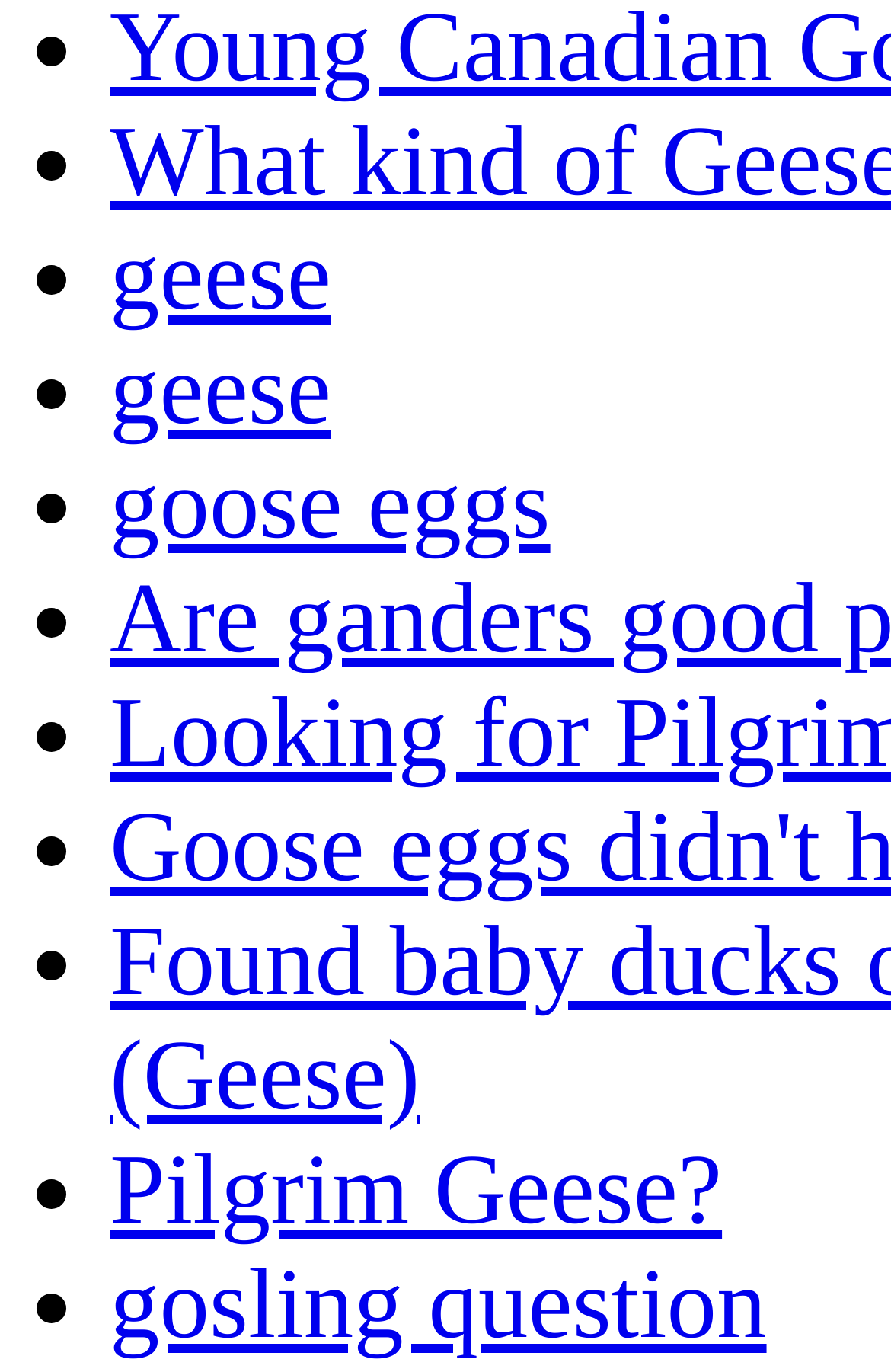What is the second link text?
From the screenshot, supply a one-word or short-phrase answer.

geese